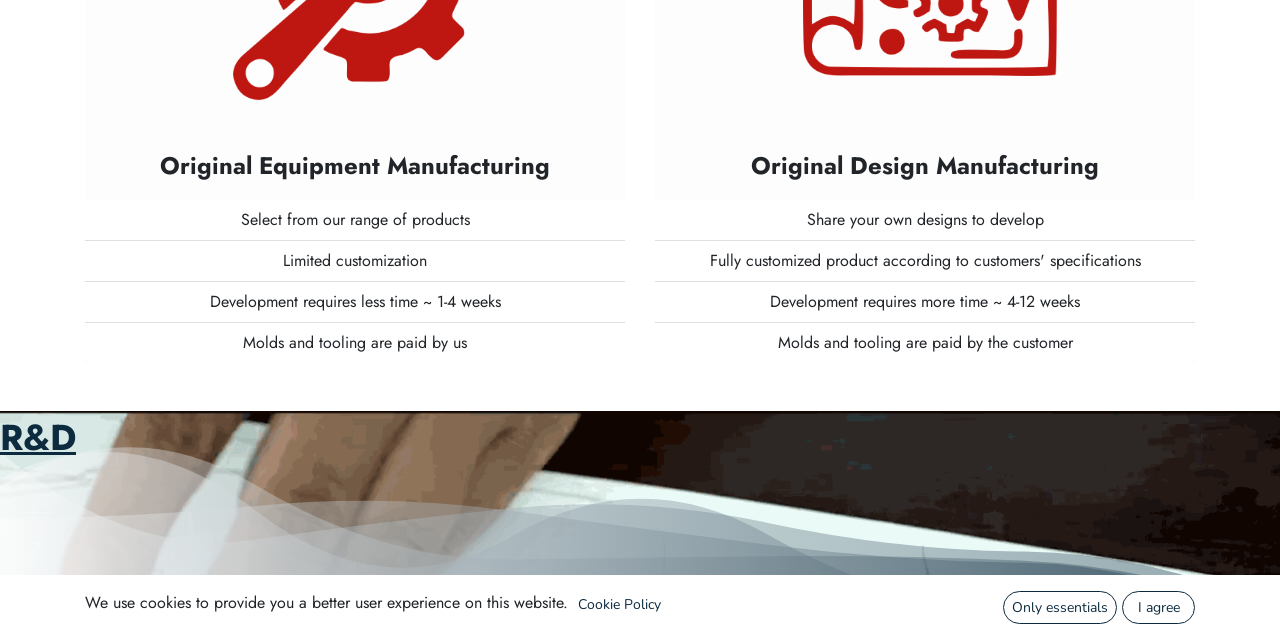Refer to the element description I agree and identify the corresponding bounding box in the screenshot. Format the coordinates as (top-left x, top-left y, bottom-right x, bottom-right y) with values in the range of 0 to 1.

[0.877, 0.924, 0.934, 0.975]